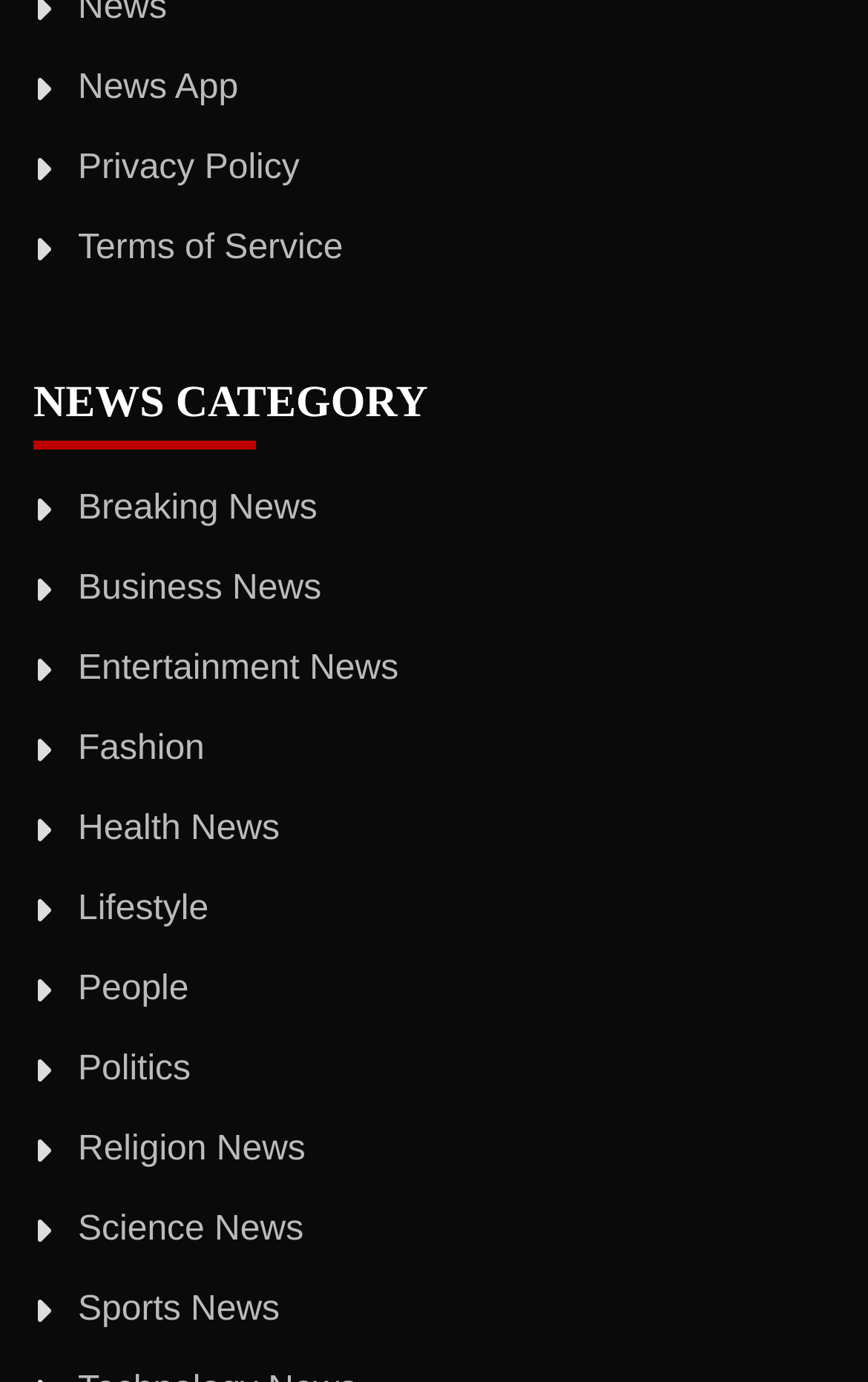Please locate the bounding box coordinates of the region I need to click to follow this instruction: "view entertainment news".

[0.09, 0.471, 0.459, 0.498]